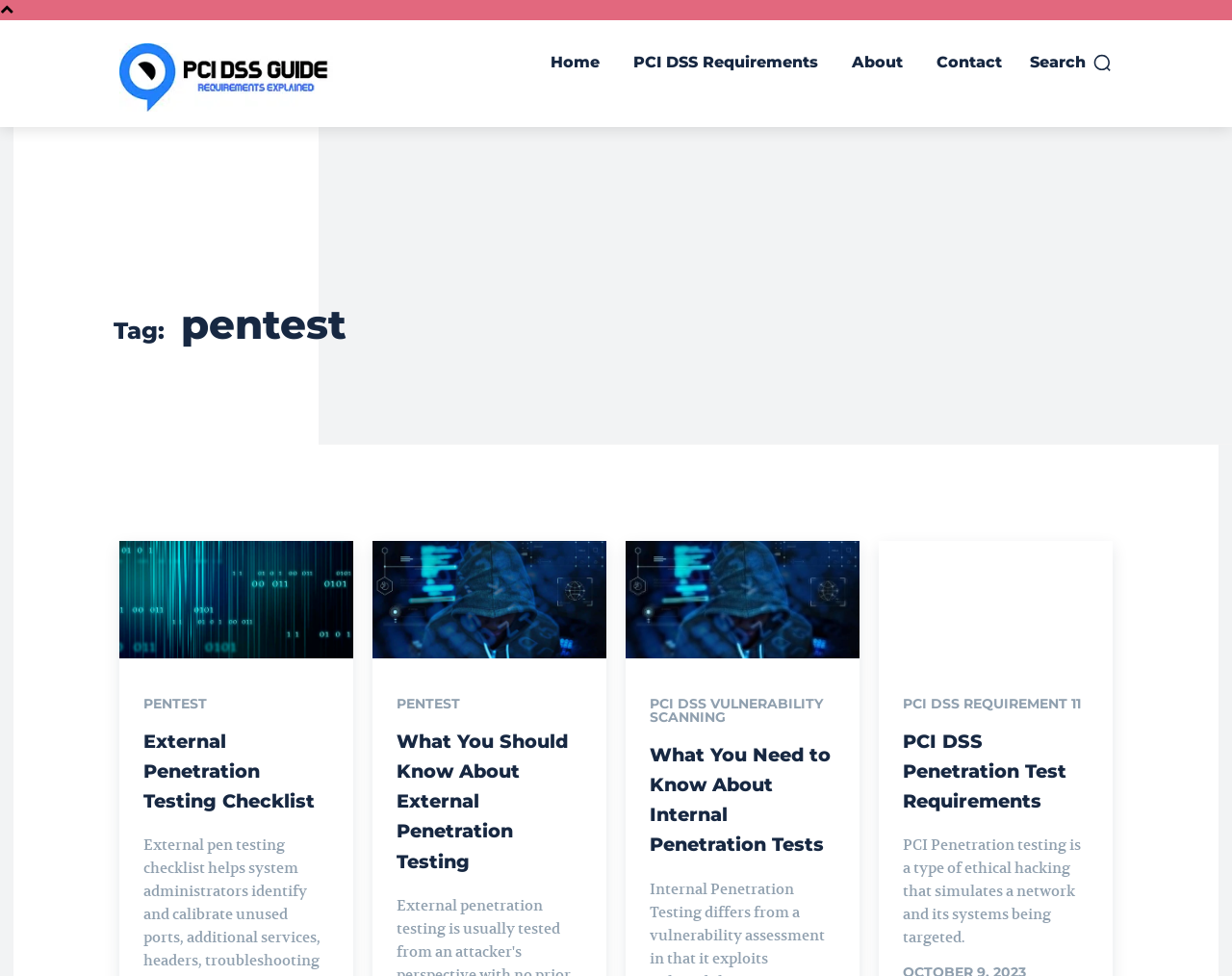Answer with a single word or phrase: 
What is the category of the webpage?

Pentest